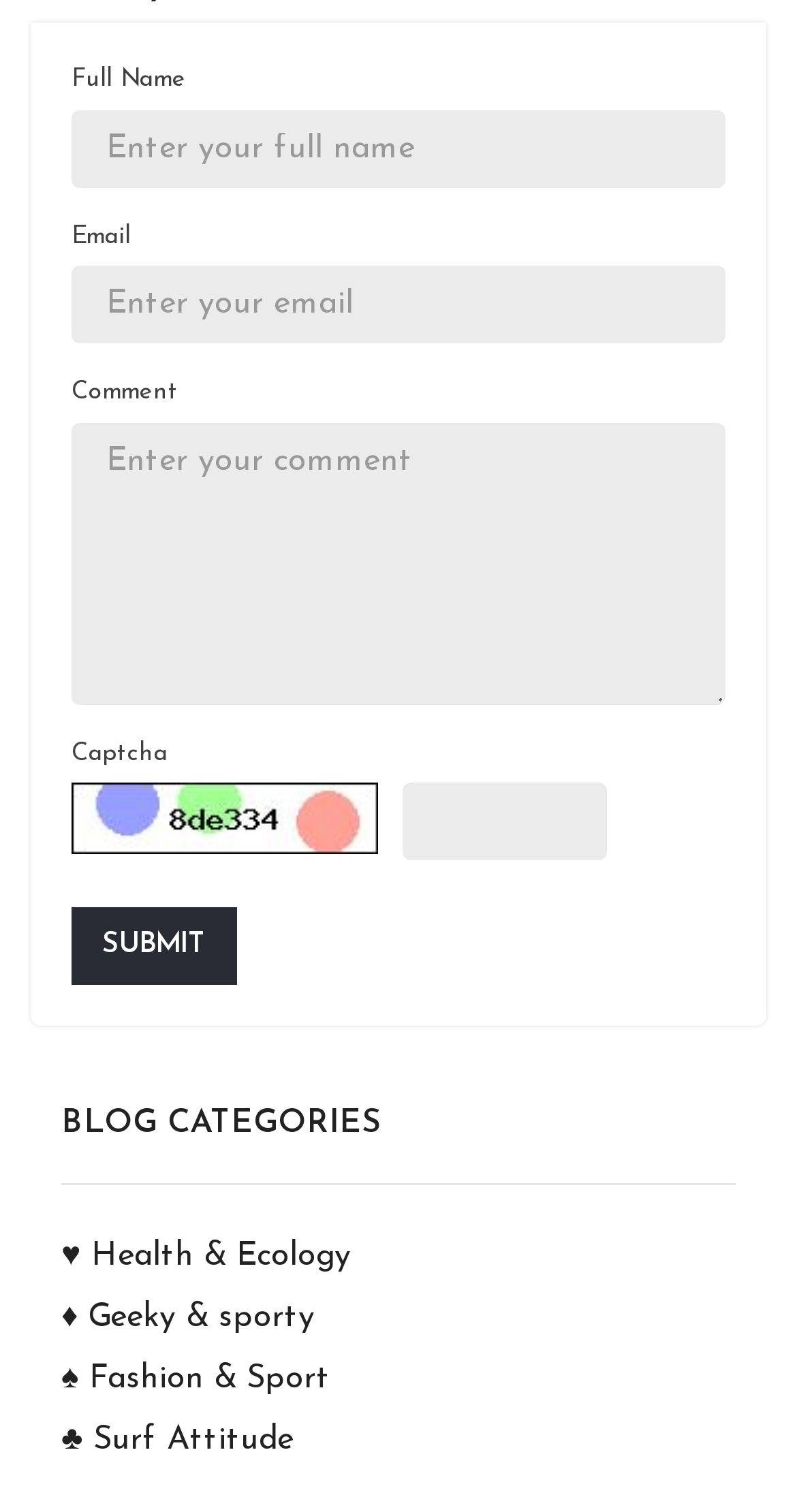Please specify the bounding box coordinates for the clickable region that will help you carry out the instruction: "Type email".

[0.09, 0.176, 0.91, 0.227]